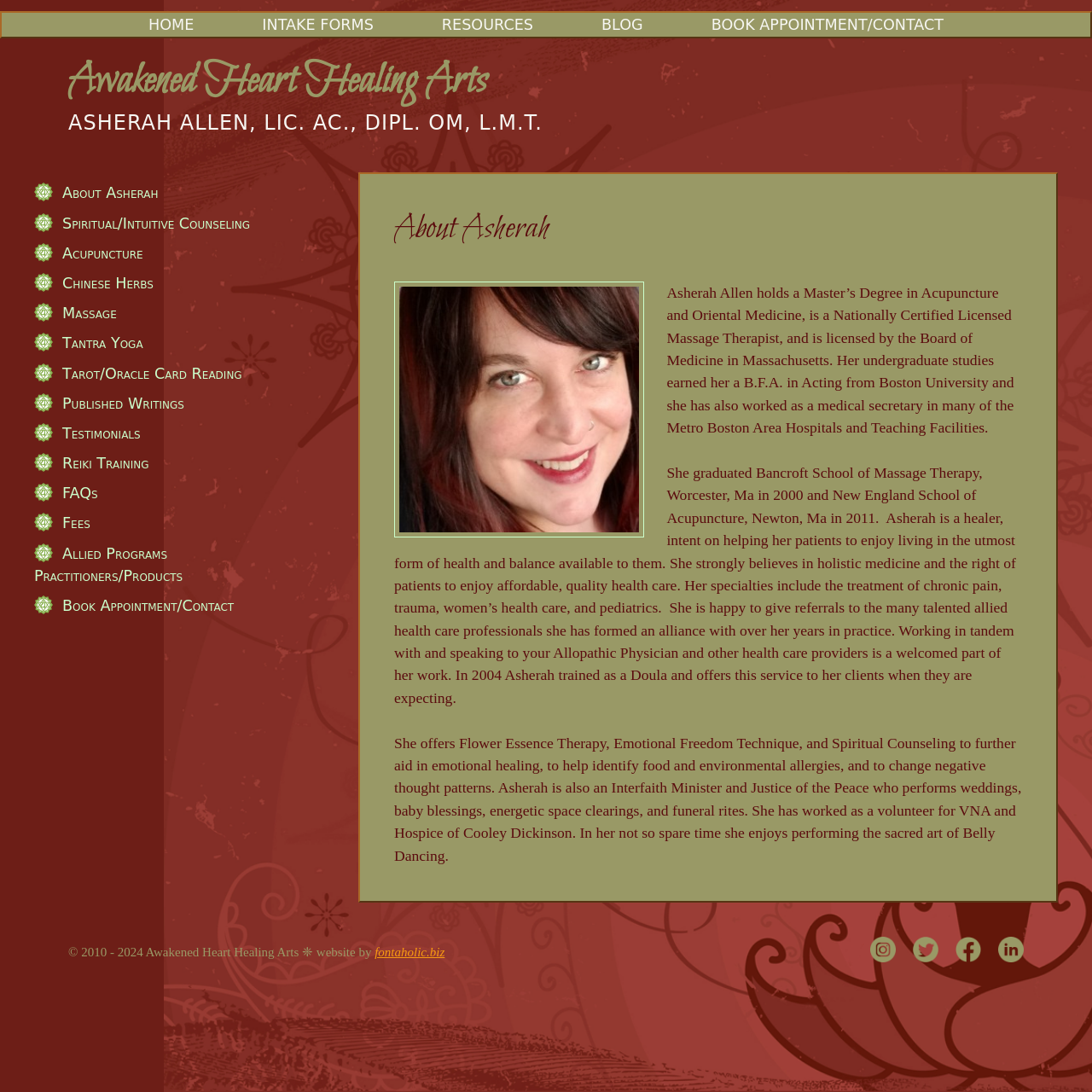Provide your answer in a single word or phrase: 
What is the name of the website?

Awakened Heart Healing Arts